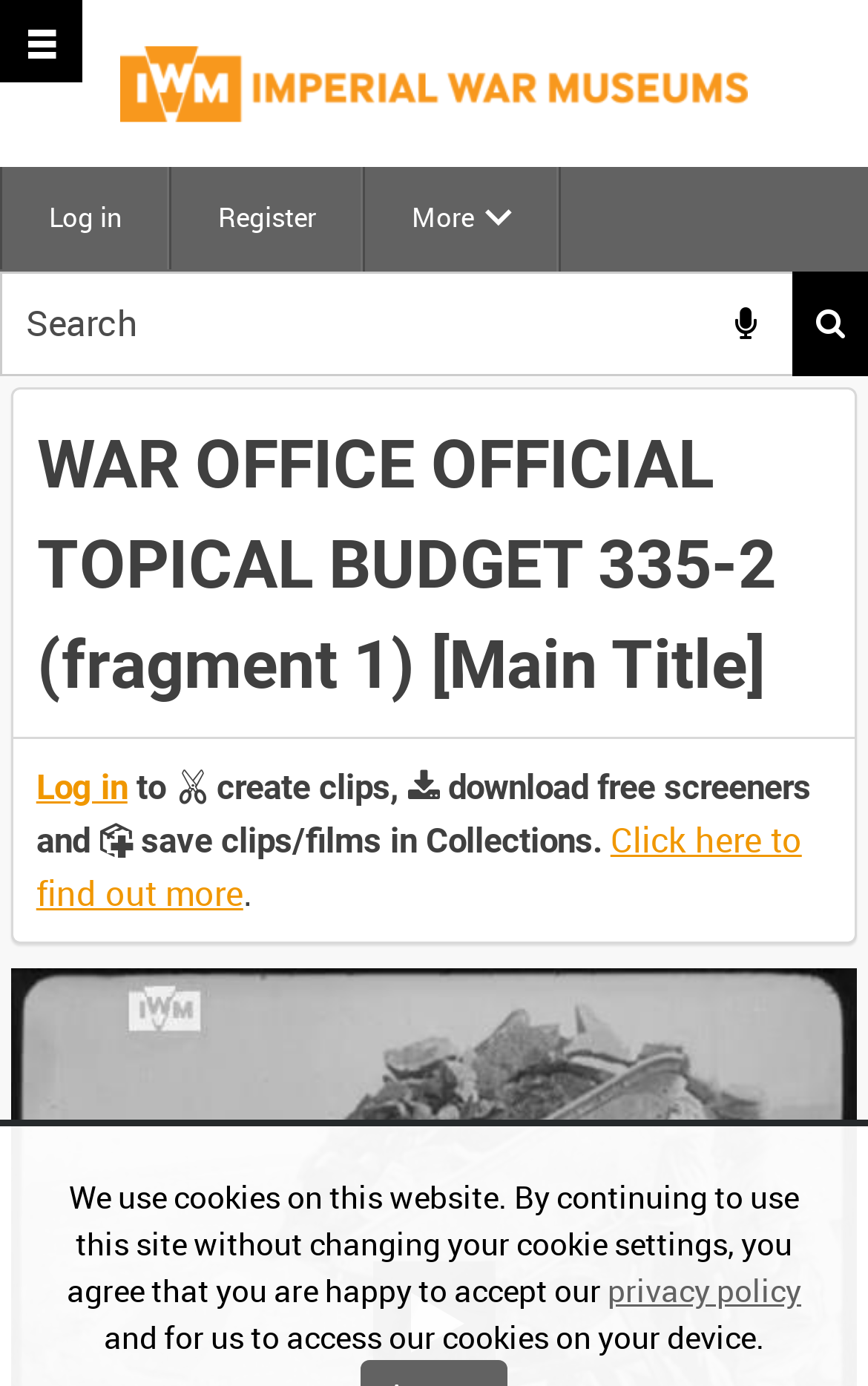What is the function of the button with a magnifying glass icon?
Offer a detailed and exhaustive answer to the question.

The button with a magnifying glass icon is located next to the searchbox, and it is likely to be used to submit the search query. When clicked, it will probably search for the entered keywords within the website.